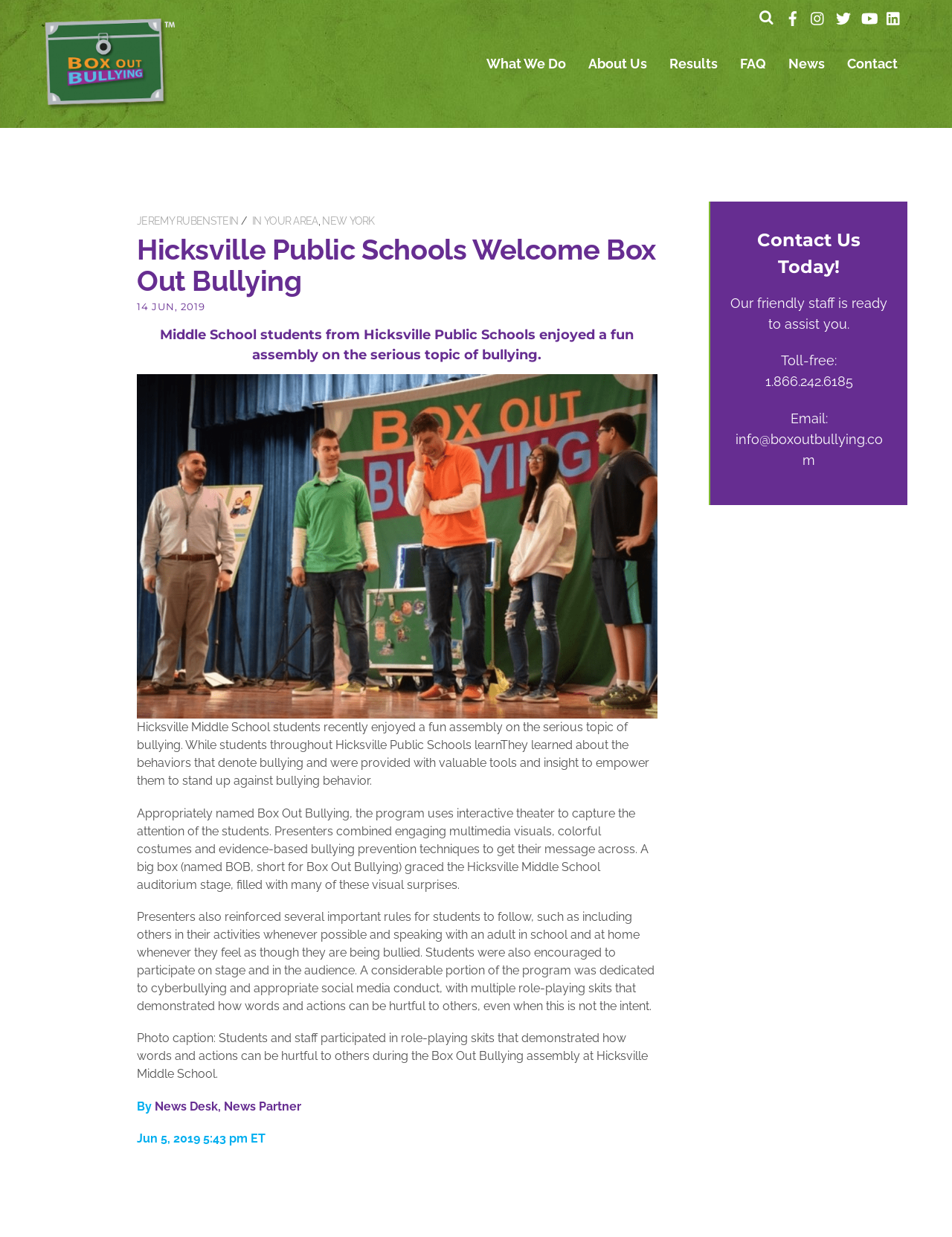Locate the bounding box coordinates of the item that should be clicked to fulfill the instruction: "Email them".

[0.772, 0.349, 0.927, 0.378]